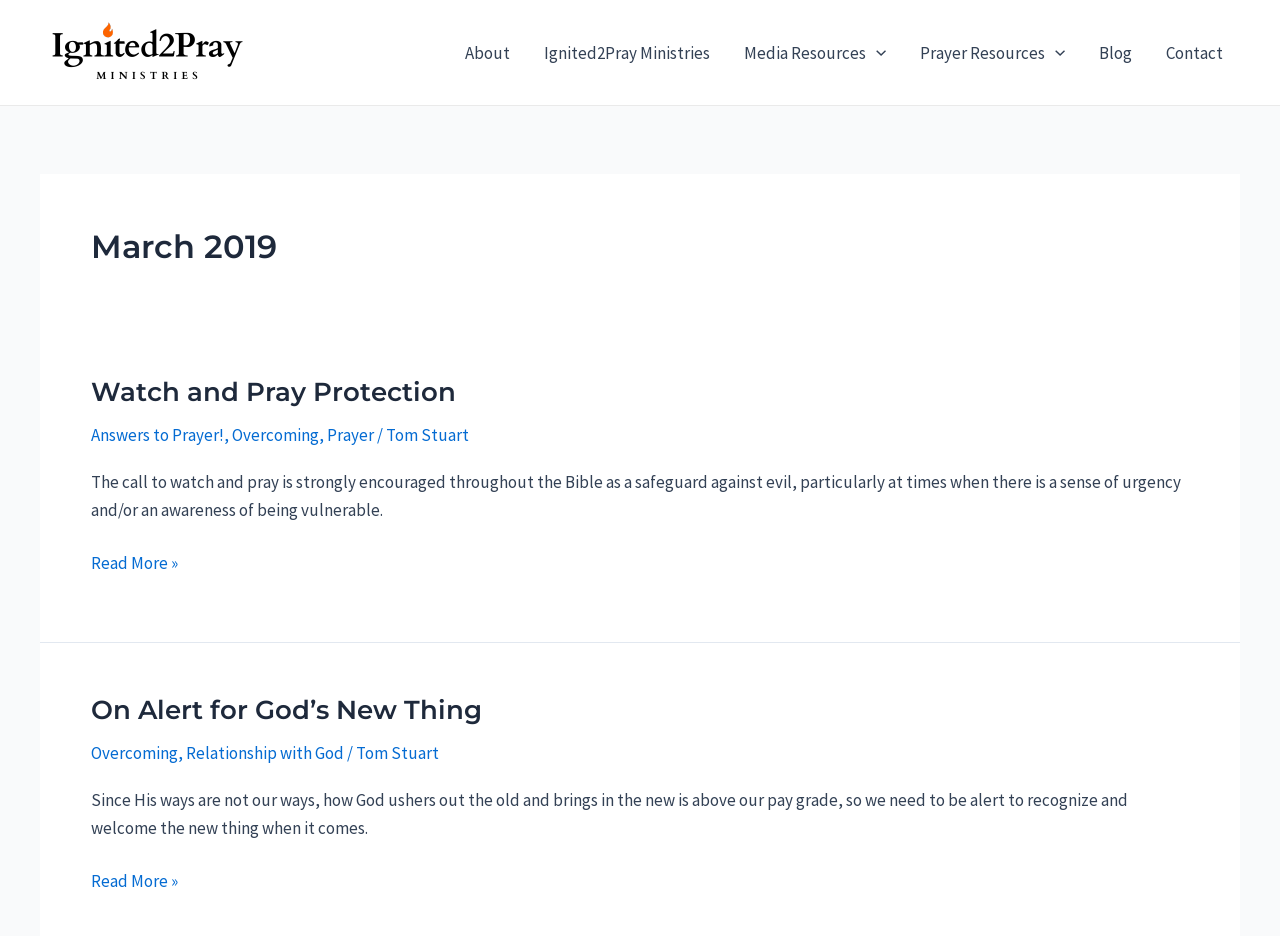What is the purpose of watching and praying?
Please give a detailed and thorough answer to the question, covering all relevant points.

According to the article 'Watch and Pray Protection', the purpose of watching and praying is to safeguard against evil, particularly at times when there is a sense of urgency and/or an awareness of being vulnerable.